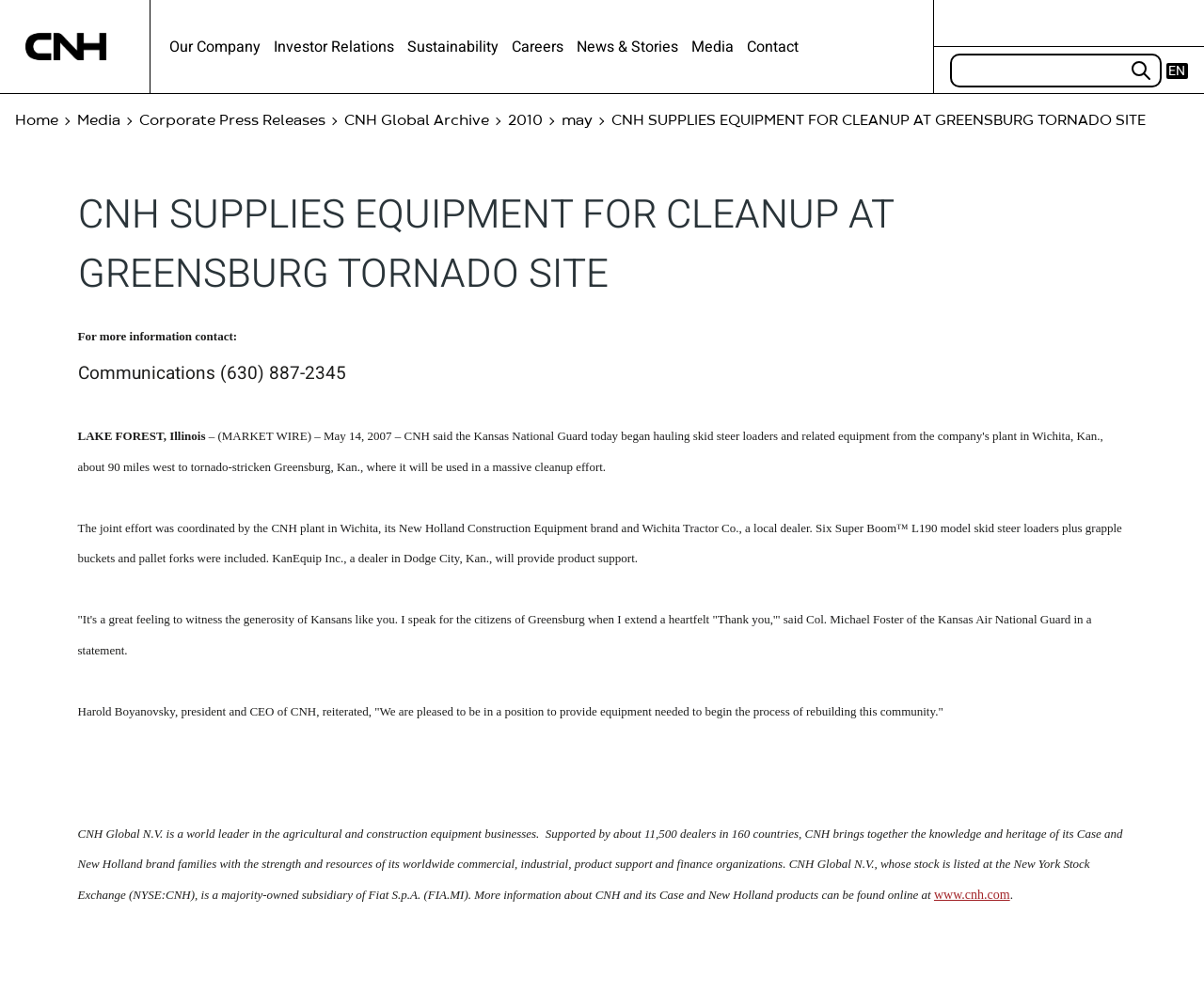Find the bounding box coordinates for the HTML element described in this sentence: "Investor Relations". Provide the coordinates as four float numbers between 0 and 1, in the format [left, top, right, bottom].

[0.227, 0.035, 0.327, 0.057]